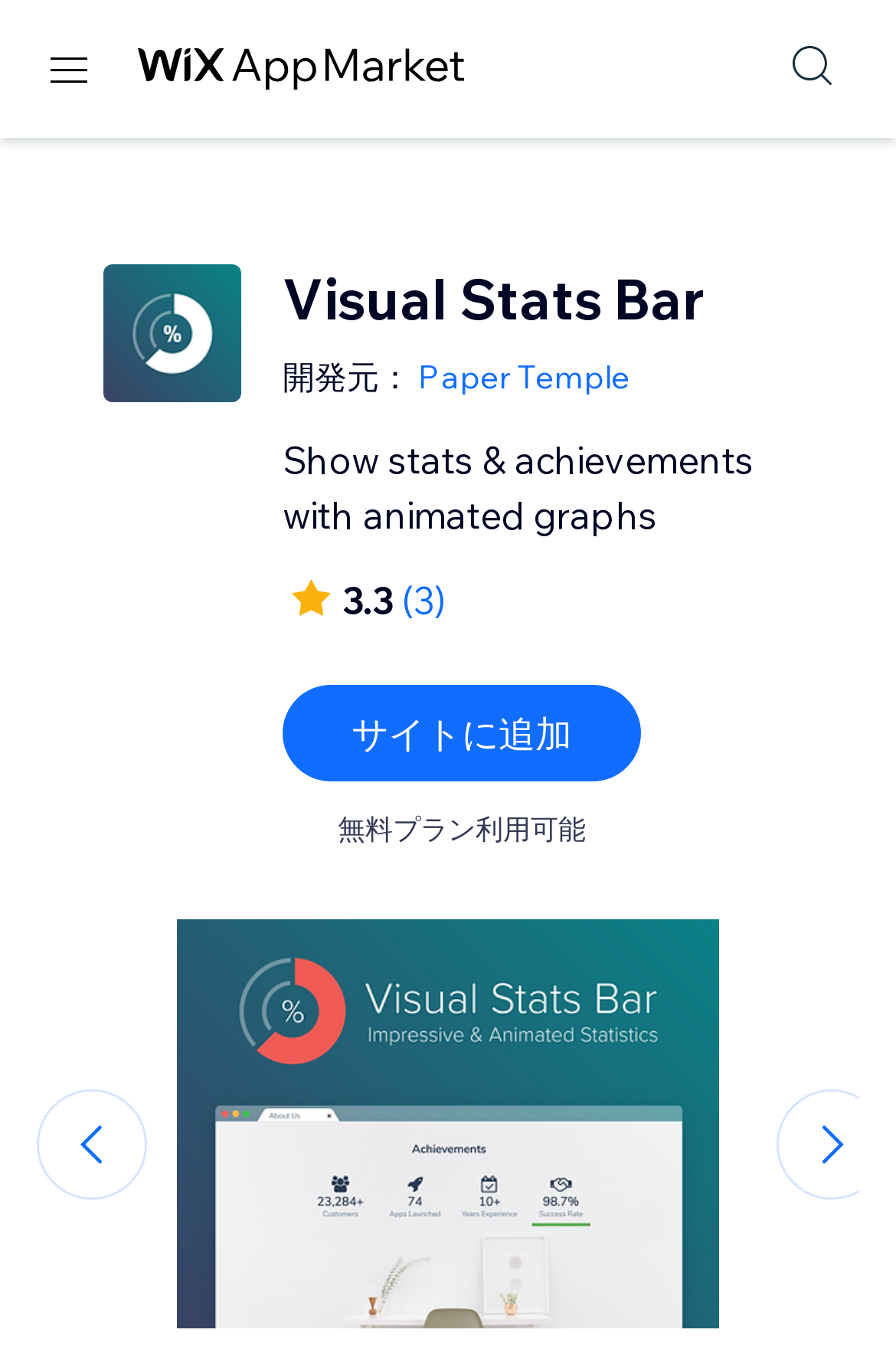Predict the bounding box of the UI element based on this description: "サイトに追加".

[0.315, 0.504, 0.715, 0.575]